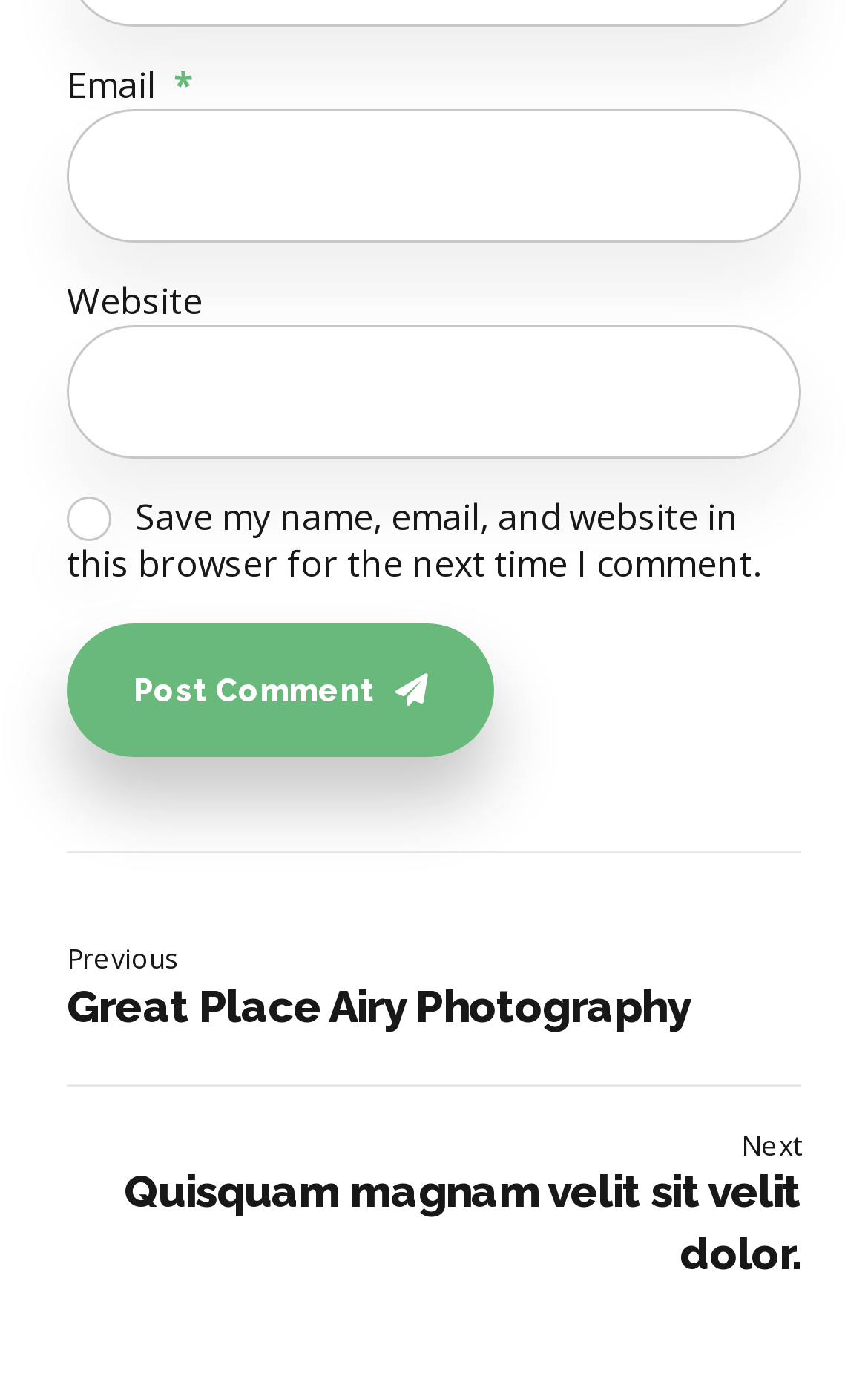What is the label of the first text box?
From the image, provide a succinct answer in one word or a short phrase.

Email